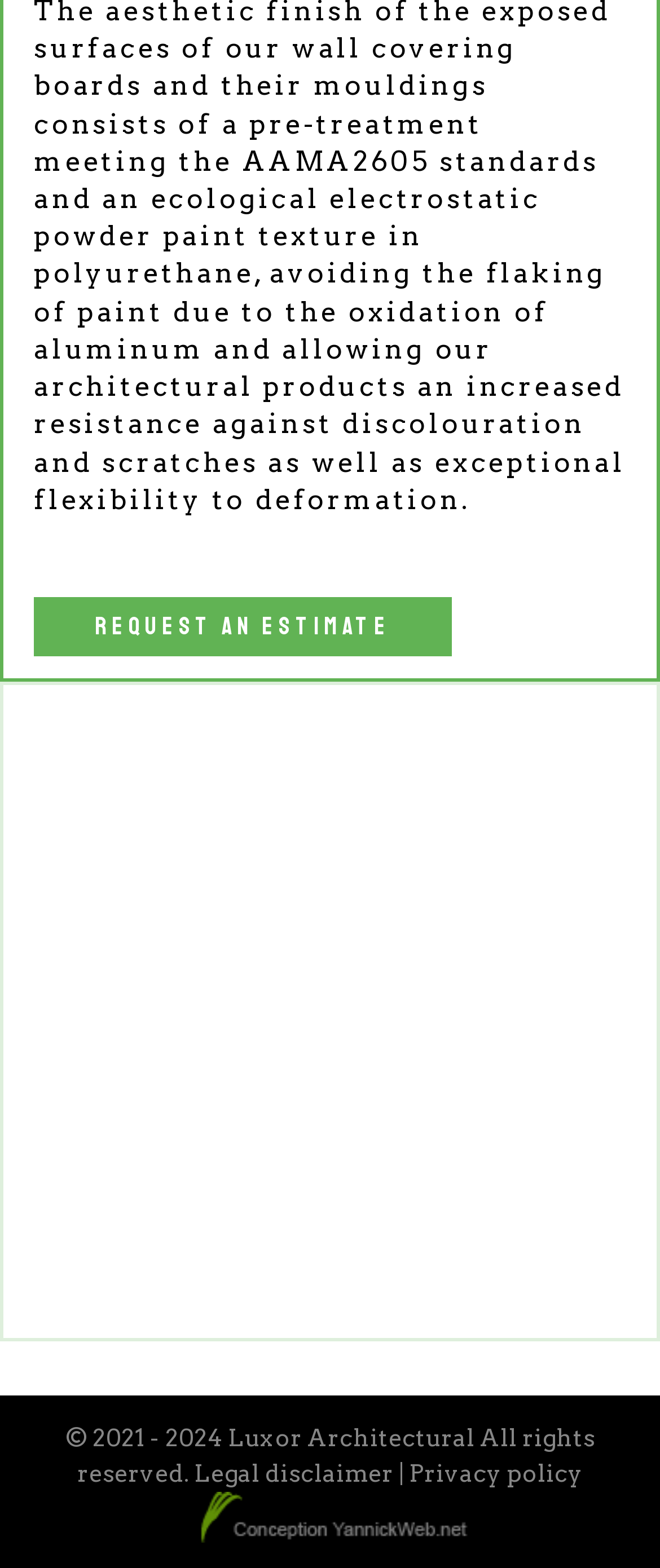Mark the bounding box of the element that matches the following description: "Legal disclaimer".

[0.294, 0.931, 0.596, 0.948]